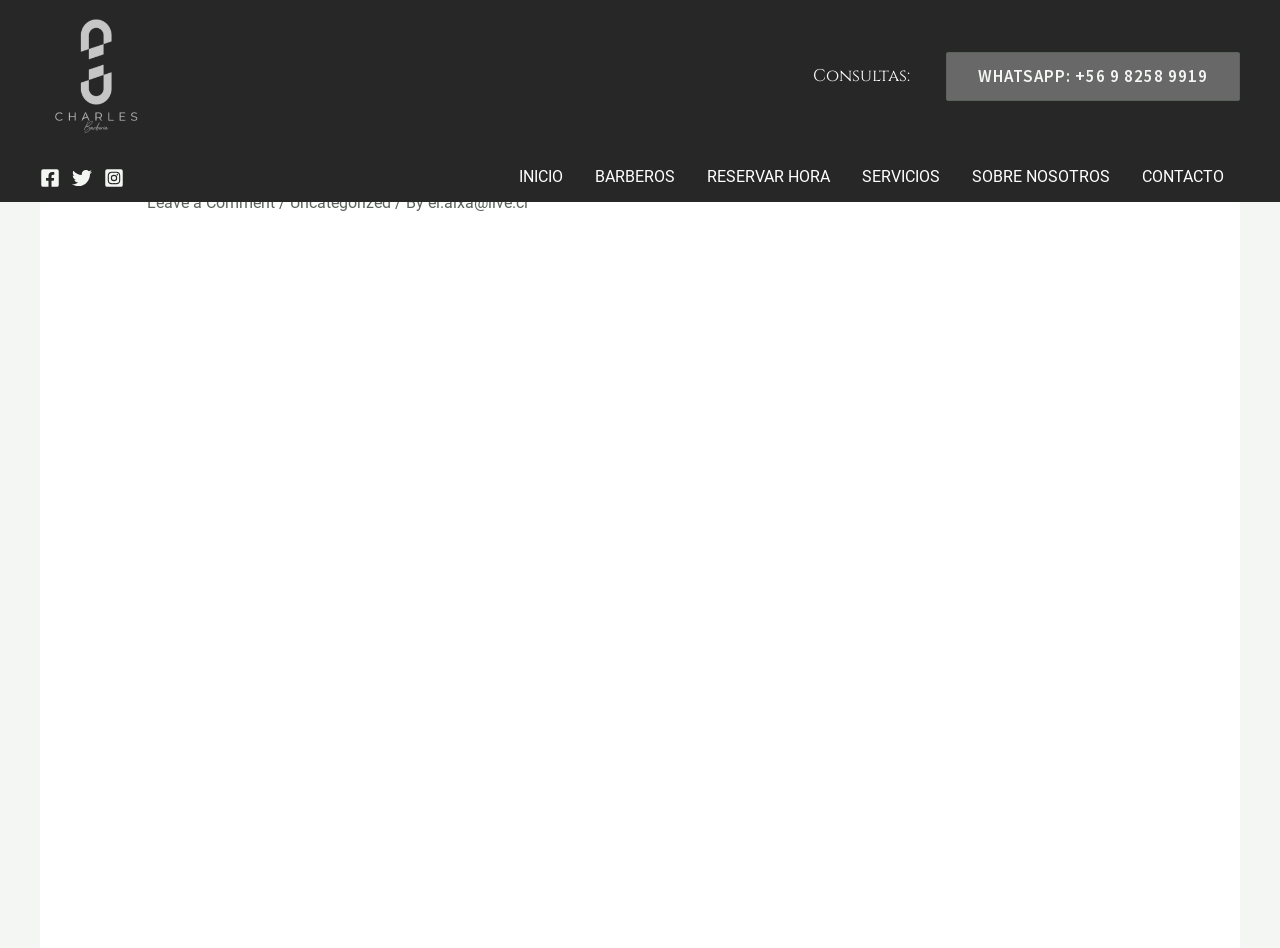What is the author of the essay?
Refer to the screenshot and deliver a thorough answer to the question presented.

The author of the essay can be found in the header section of the webpage, where it says 'Stressful Morning In Internship Essay Instance / By el.alxa@live.cl'. This indicates that the author of the essay is el.alxa@live.cl.